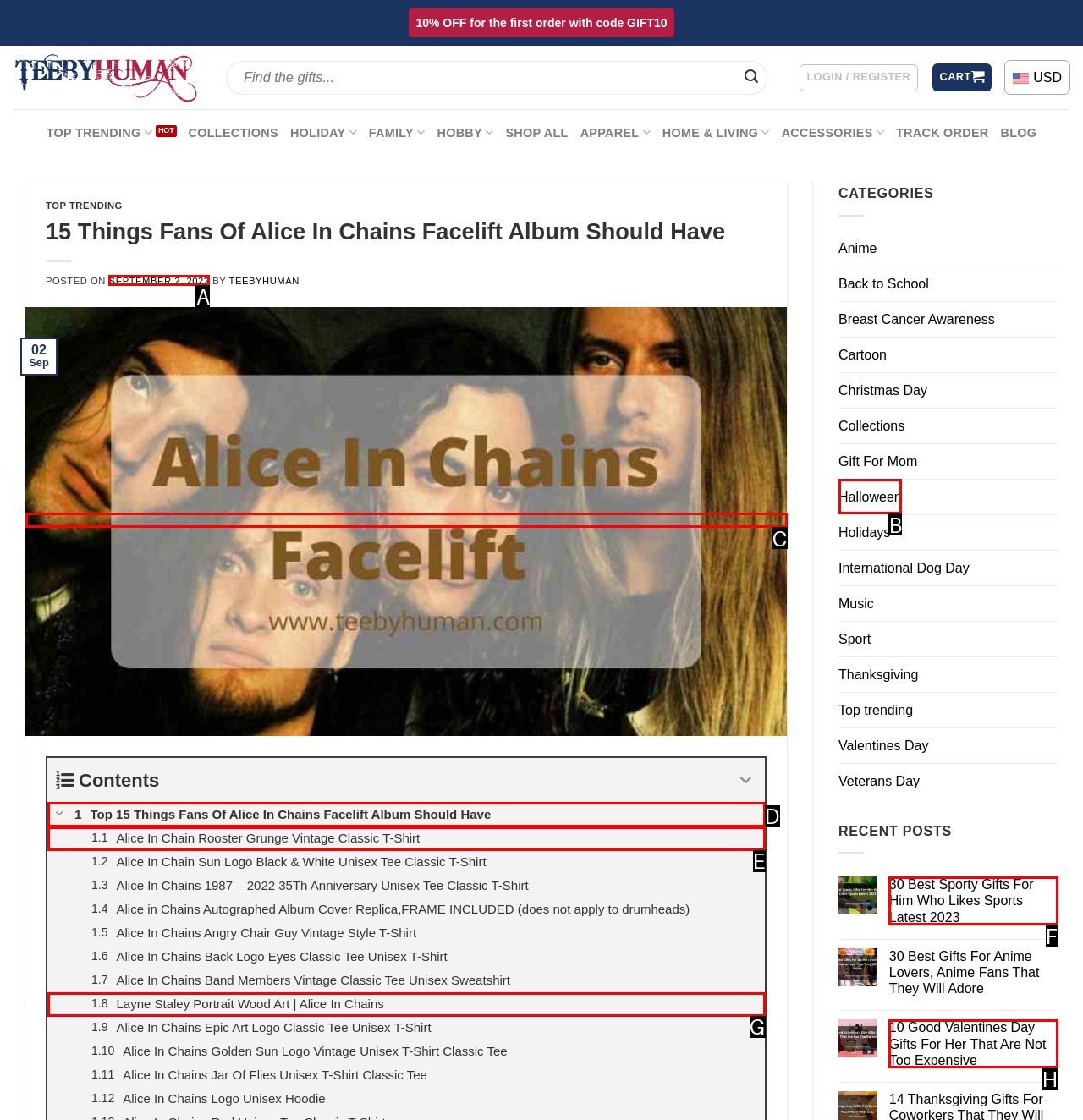What letter corresponds to the UI element described here: September 2, 2022September 5, 2022
Reply with the letter from the options provided.

A